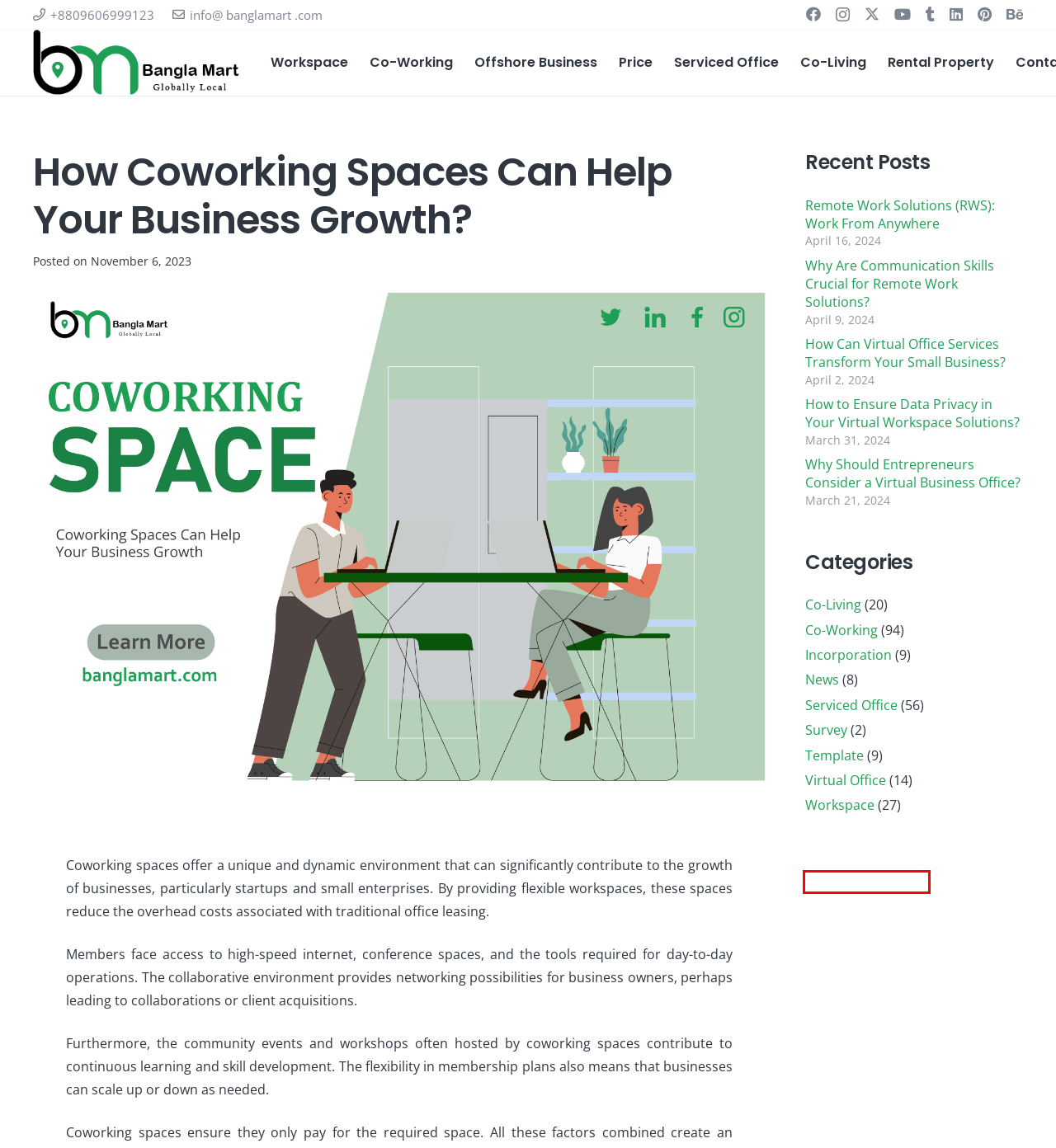You are looking at a webpage screenshot with a red bounding box around an element. Pick the description that best matches the new webpage after interacting with the element in the red bounding box. The possible descriptions are:
A. Remote Office Space Rent In Bangladesh
B. Furnished Co-Living | | A Common Living space in Bangladesh.
C. Managed Room Living provide serviced apartments, co-living space
D. Shared Roommate apartment services in Bangladesh.
E. Packages And Price Are Cheap For our Serviced office
F. Virtual Workspace Solutions
G. Why Should Entrepreneurs Consider a Virtual Business Office
H. Virtual Meeting Room for Conference Office Rental in Bangladesh.

B